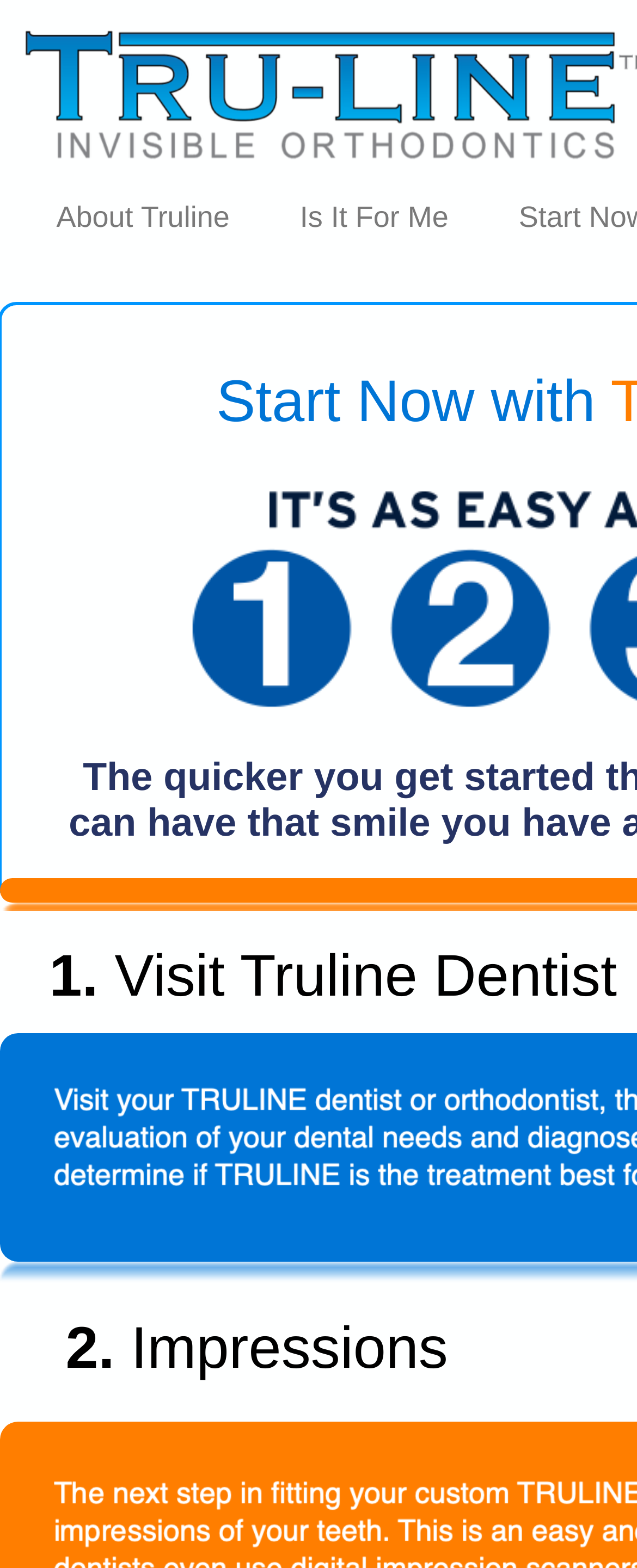Give the bounding box coordinates for this UI element: "About Truline". The coordinates should be four float numbers between 0 and 1, arranged as [left, top, right, bottom].

[0.088, 0.129, 0.36, 0.148]